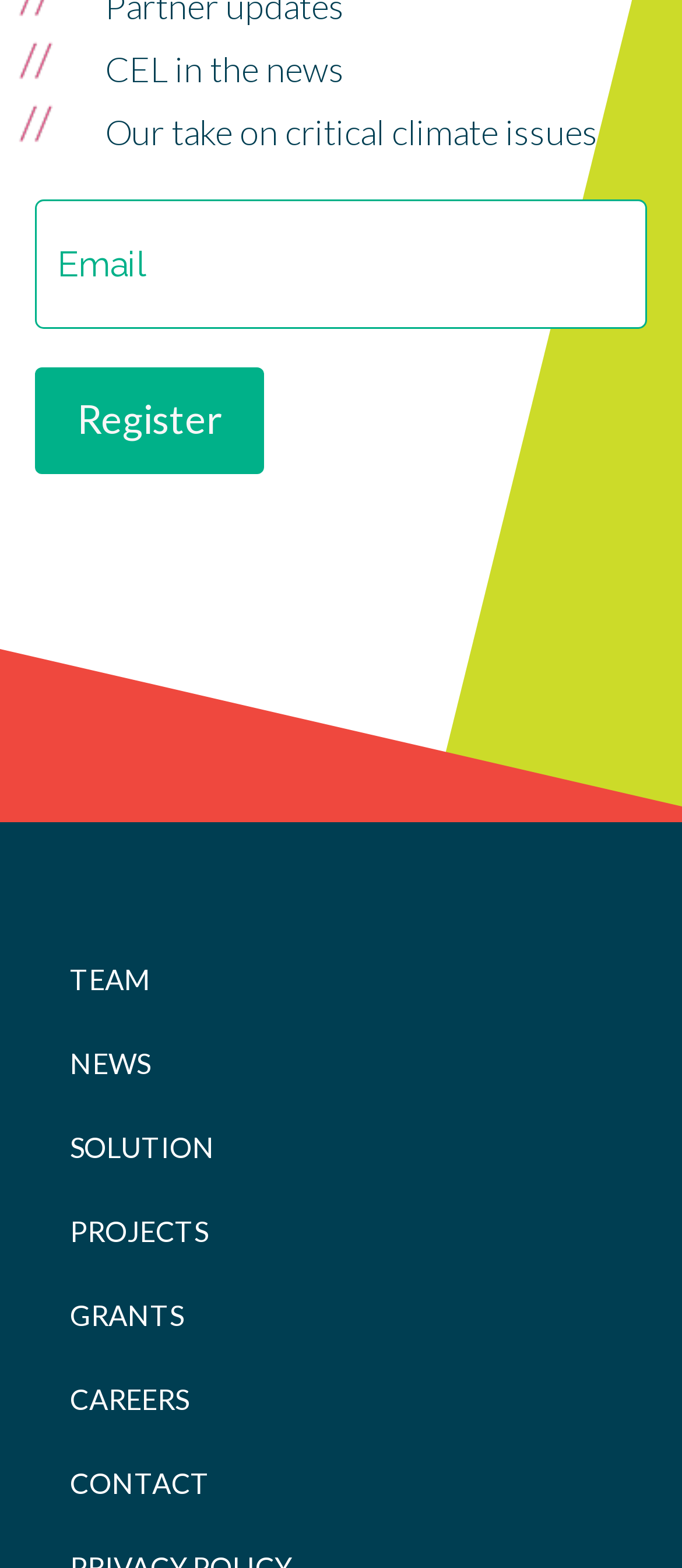Can you find the bounding box coordinates of the area I should click to execute the following instruction: "Check NEWS"?

[0.103, 0.656, 0.315, 0.701]